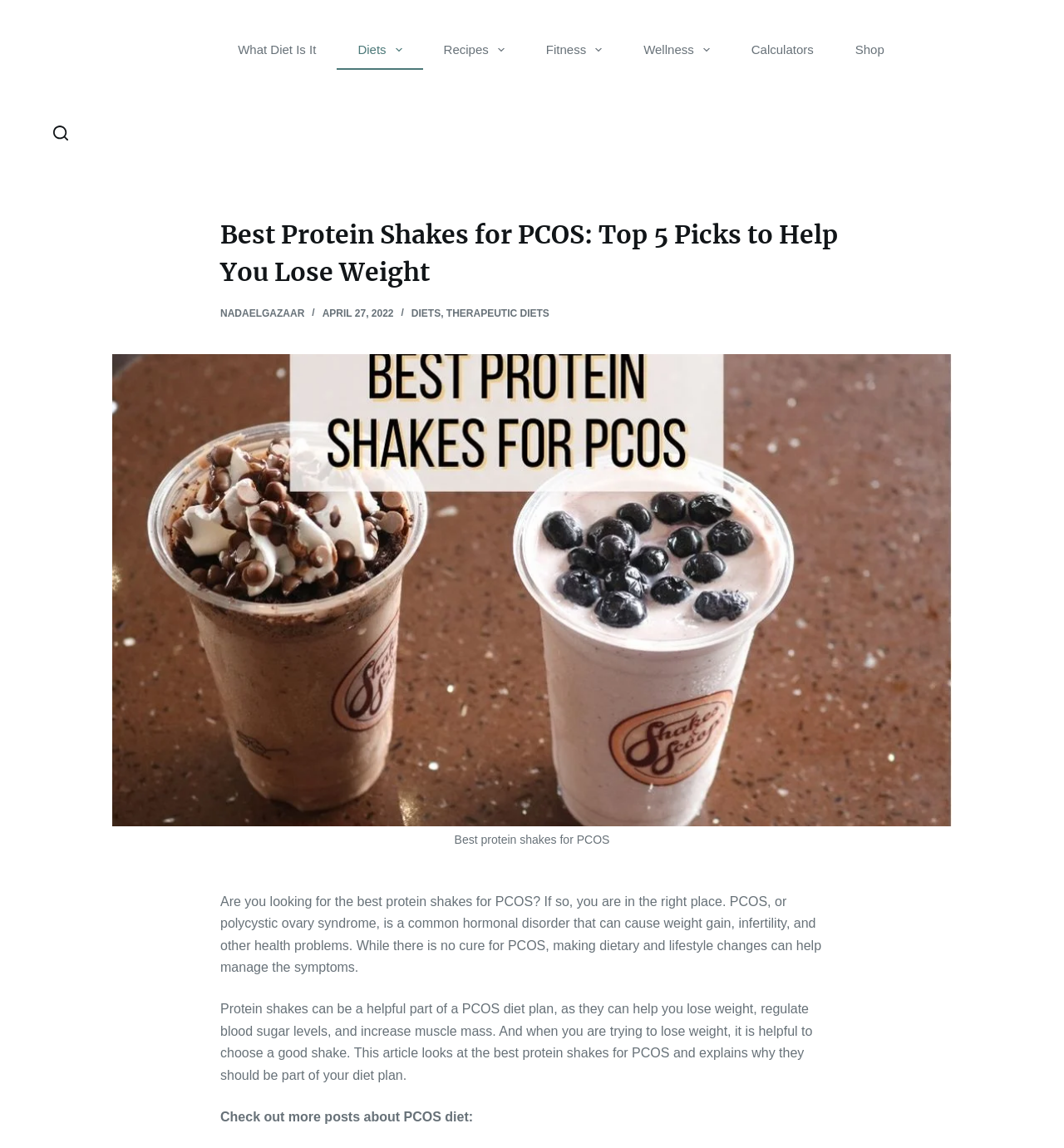Provide a one-word or brief phrase answer to the question:
What is the date of the article?

APRIL 27, 2022